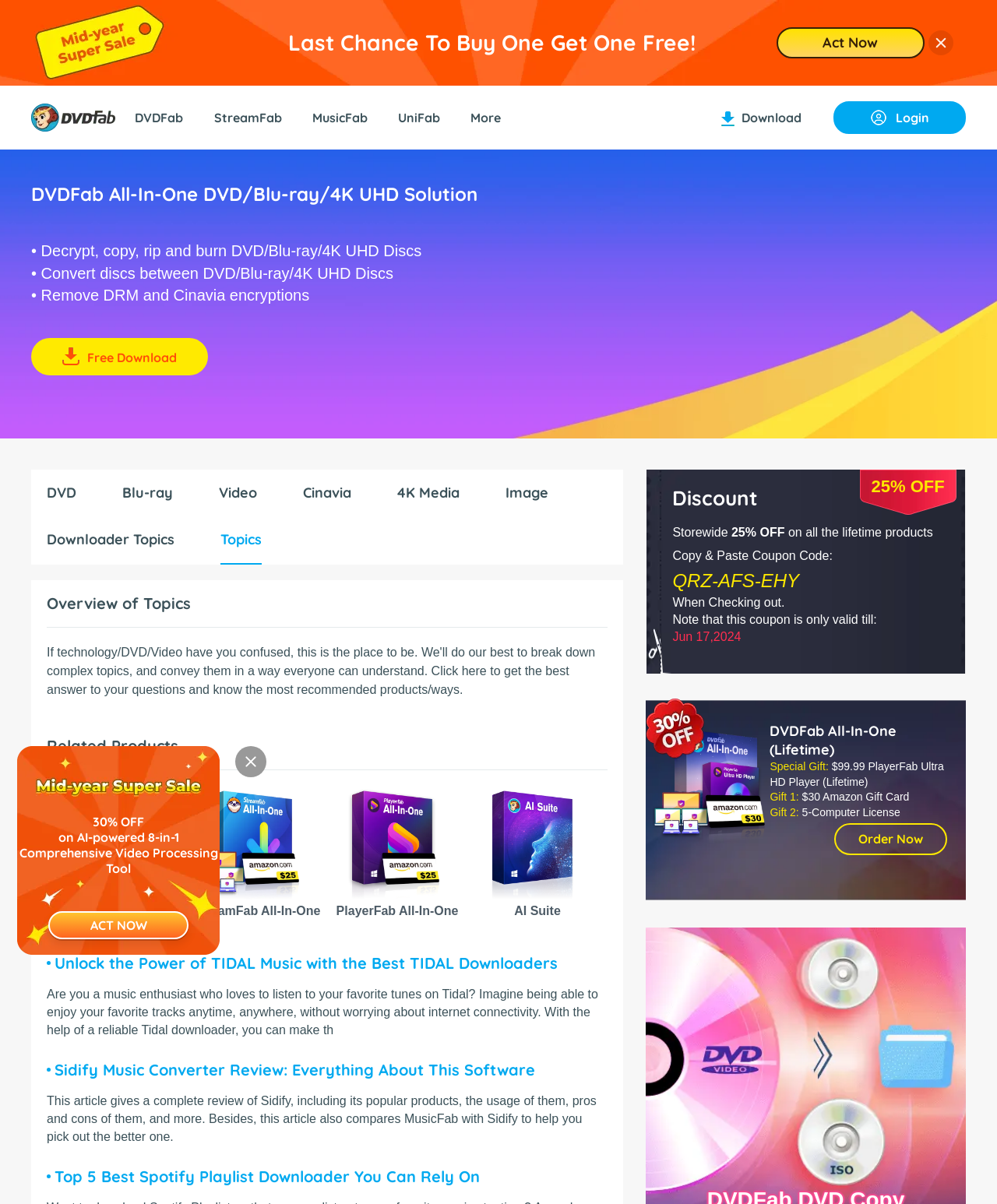Using the image as a reference, answer the following question in as much detail as possible:
What is the discount percentage on all lifetime products?

The answer can be found in the text '25% OFF' which is located near the 'Discount' and 'Storewide' texts, indicating that there is a 25% discount on all lifetime products.